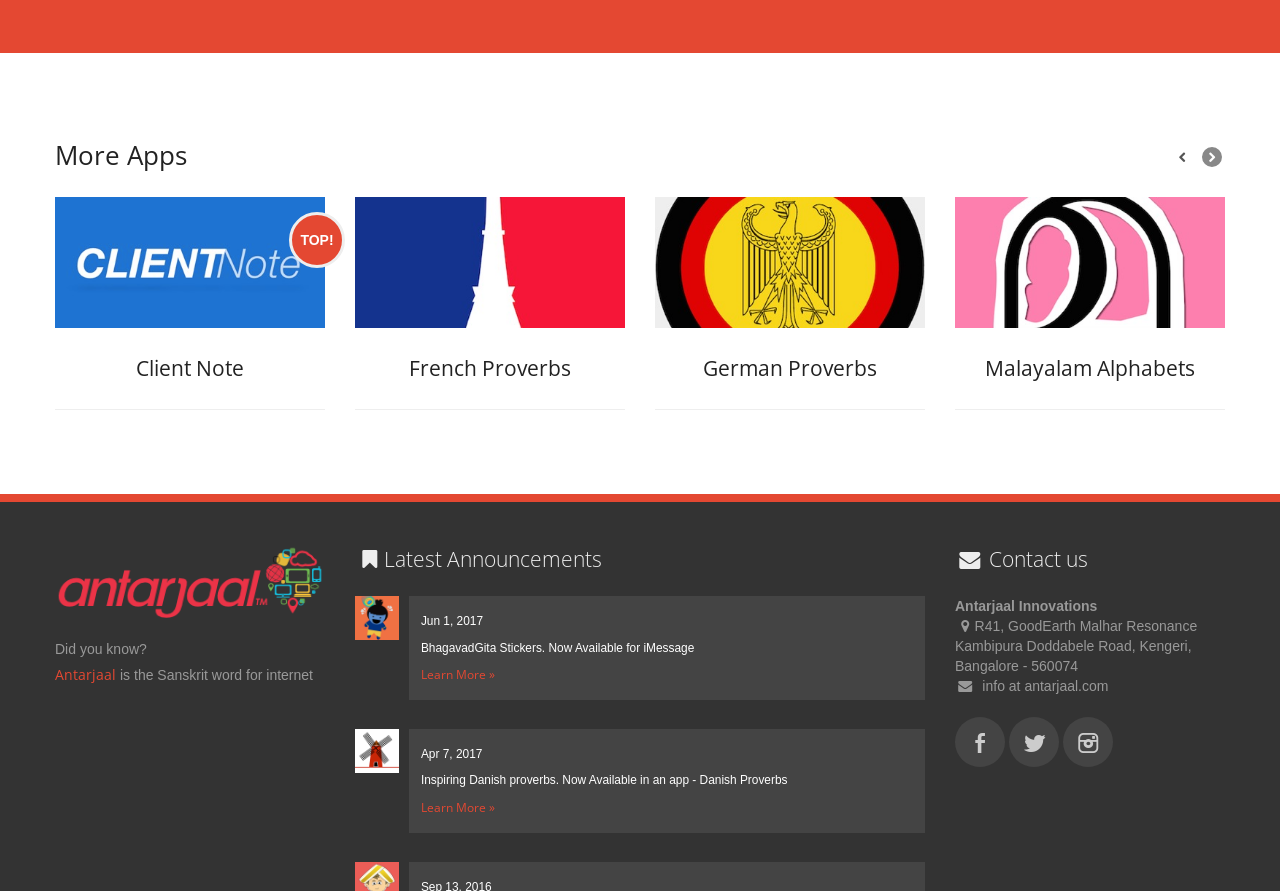Find the bounding box coordinates for the element that must be clicked to complete the instruction: "Click on 'Client Note'". The coordinates should be four float numbers between 0 and 1, indicated as [left, top, right, bottom].

[0.043, 0.396, 0.254, 0.431]